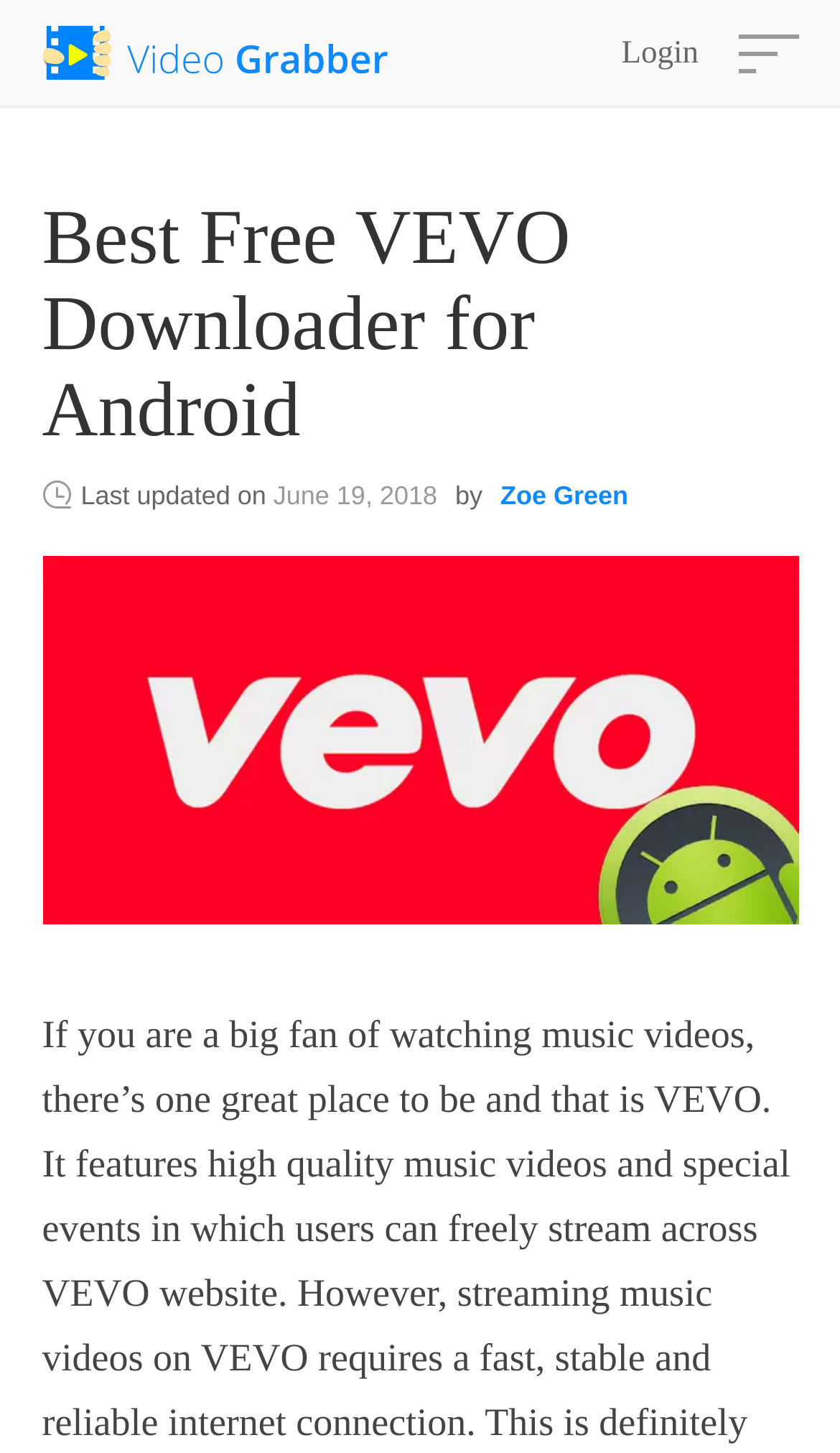Write a detailed summary of the webpage, including text, images, and layout.

The webpage is about downloading VEVO music contents on Android devices. At the top-left corner, there is a link with no text. To the right of this link, there is a menu icon labeled "Menu". Further to the right, a "Login" button is positioned. 

Below the top section, a prominent heading "Best Free VEVO Downloader for Android" spans across the page, indicating the main topic of the webpage. 

Underneath the heading, there is a section with three pieces of text: "Last updated on", "June 19, 2018", and "by", which are followed by a link to the author "Zoe Green". This section is likely providing information about the article's publication date and author.

A large image, labeled "VEVO for Android", takes up a significant portion of the page, positioned below the text section. The image is centered and occupies most of the page's width.